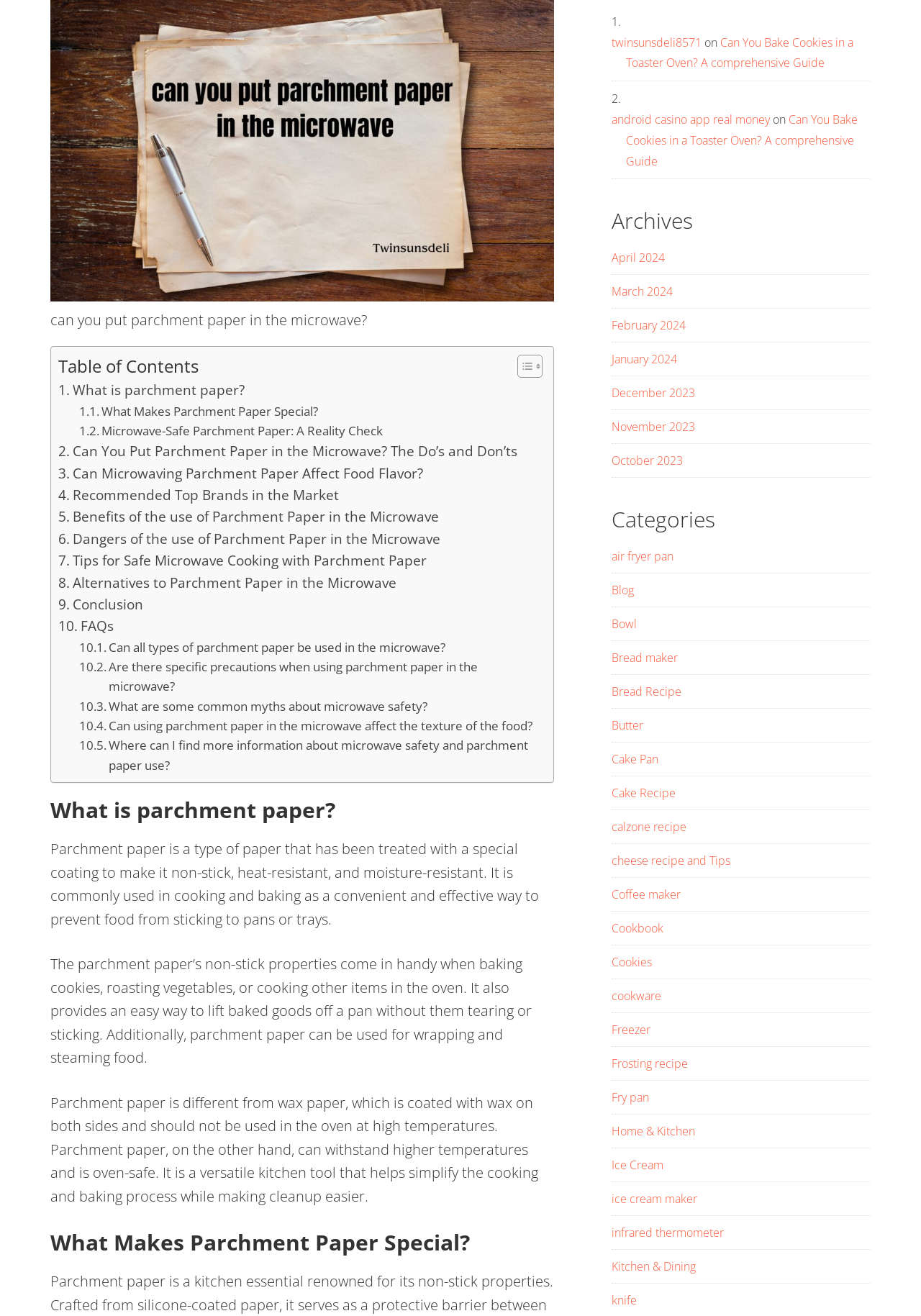Using the webpage screenshot and the element description air fryer pan, determine the bounding box coordinates. Specify the coordinates in the format (top-left x, top-left y, bottom-right x, bottom-right y) with values ranging from 0 to 1.

[0.664, 0.417, 0.731, 0.429]